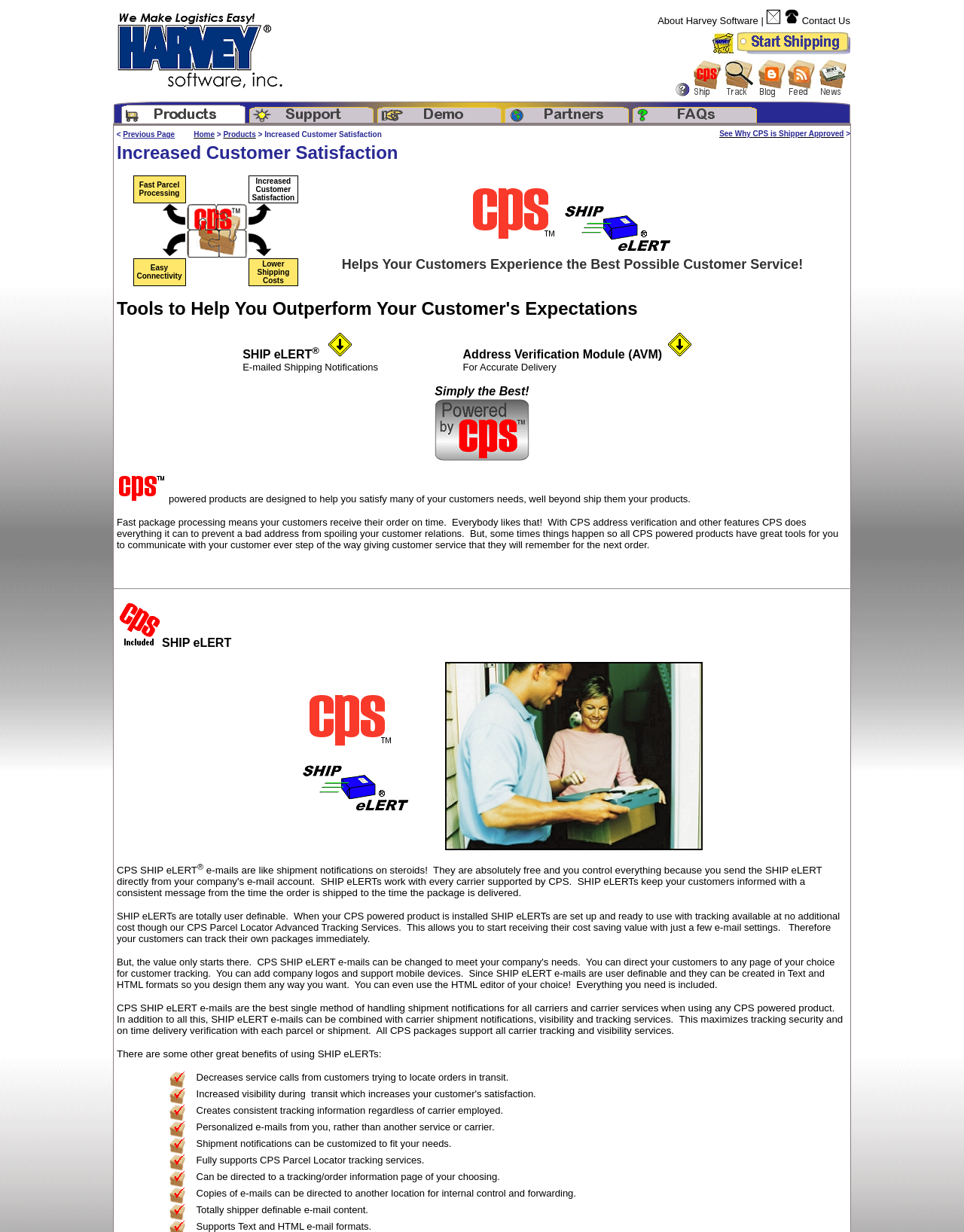Provide a single word or phrase answer to the question: 
What is the name of the shipping software product?

Computerized Parcel System (CPS)